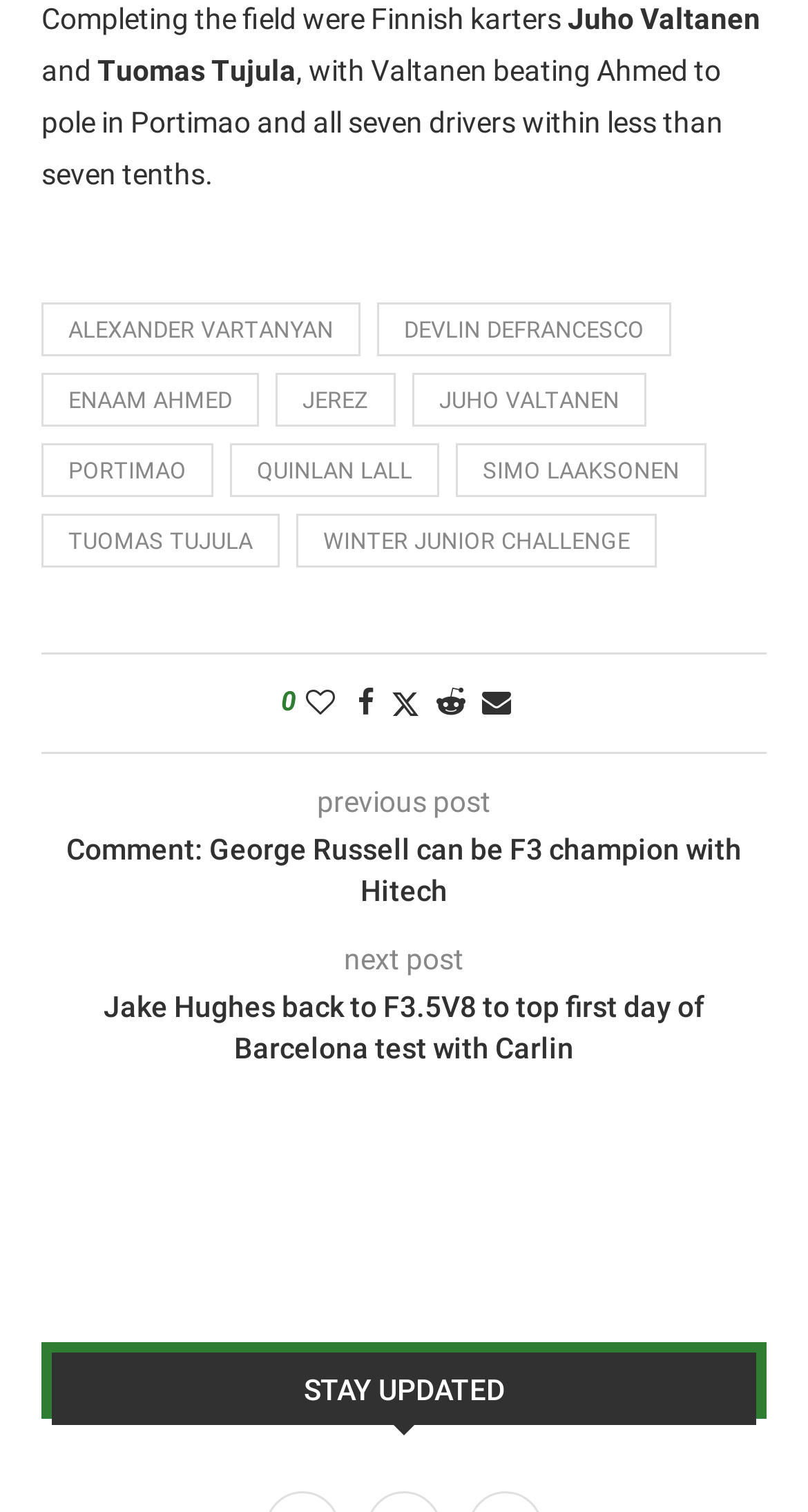Find the bounding box of the UI element described as: "Advertising and Marketing". The bounding box coordinates should be given as four float values between 0 and 1, i.e., [left, top, right, bottom].

None